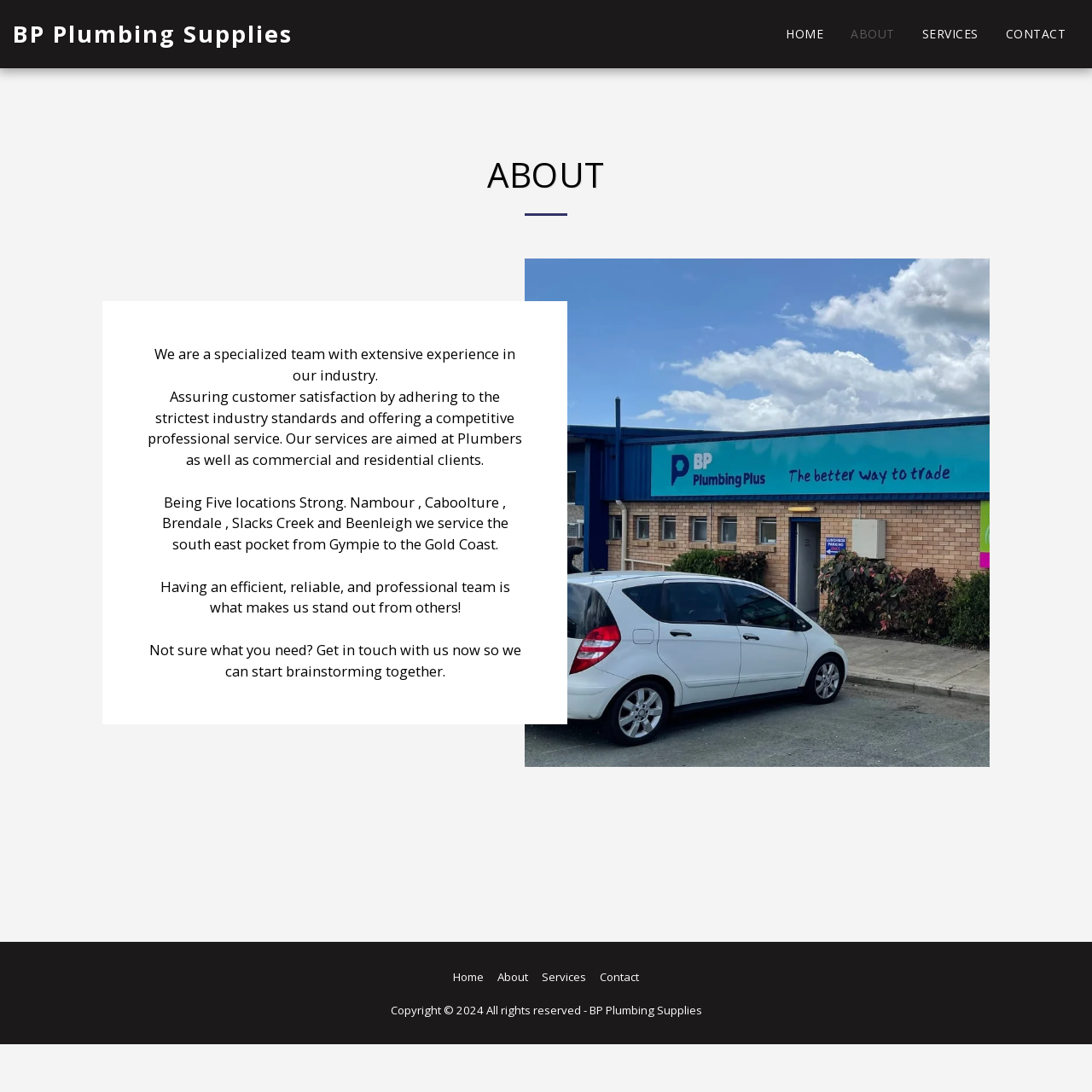Identify the bounding box coordinates of the element that should be clicked to fulfill this task: "go to home page". The coordinates should be provided as four float numbers between 0 and 1, i.e., [left, top, right, bottom].

[0.708, 0.02, 0.766, 0.042]